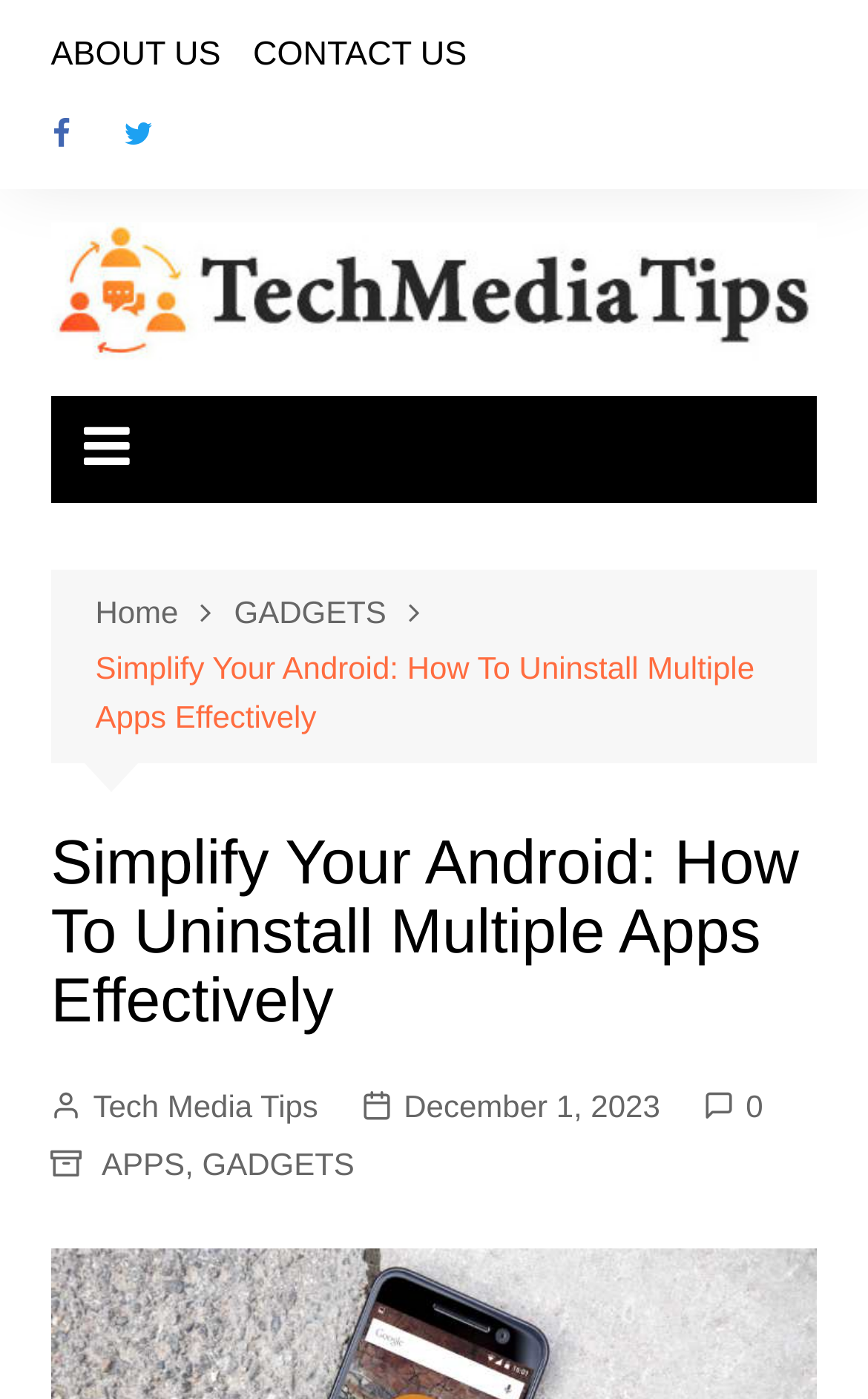Provide a thorough description of the webpage's content and layout.

The webpage is about uninstalling apps on Android devices, focusing on reclaiming space, optimizing performance, and keeping devices organized. 

At the top left corner, there are three links: "ABOUT US", "CONTACT US", and a Facebook icon. To the right of these links, there are two more links: a Twitter icon and an empty link. 

Below these links, there is a navigation section with breadcrumbs, which includes links to "Home", "GADGETS", and the current page "Simplify Your Android: How To Uninstall Multiple Apps Effectively". 

The main title of the webpage, "Simplify Your Android: How To Uninstall Multiple Apps Effectively", is located below the navigation section. 

Further down, there are links to "Tech Media Tips", the publication date "December 1, 2023", and a link with the number "10". There are also two category links: "APPS" and "GADGETS", separated by a comma.